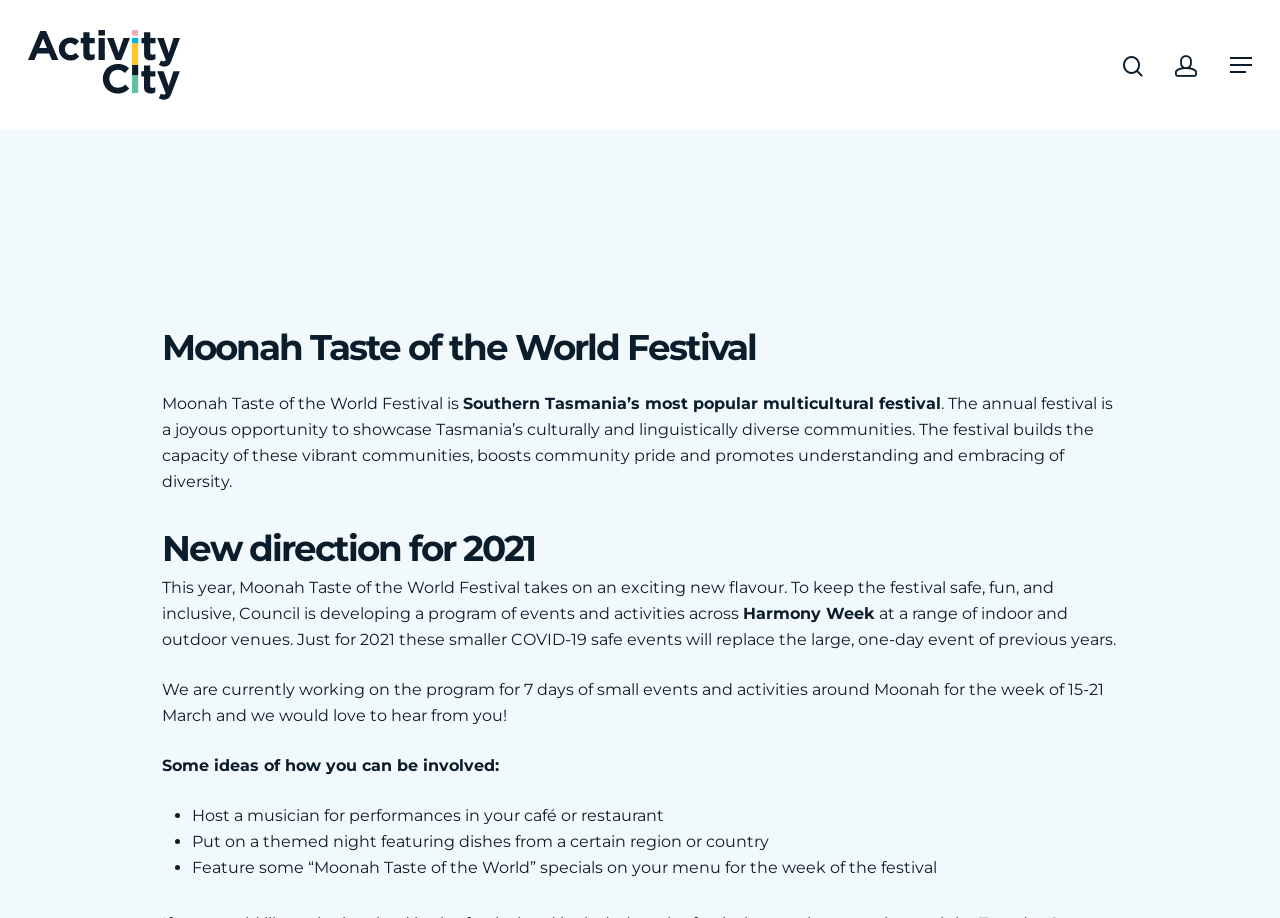What is the purpose of the festival?
Refer to the image and provide a detailed answer to the question.

I found the answer by reading the paragraph of text that describes the festival, which states that the festival is 'a joyous opportunity to showcase Tasmania’s culturally and linguistically diverse communities'.